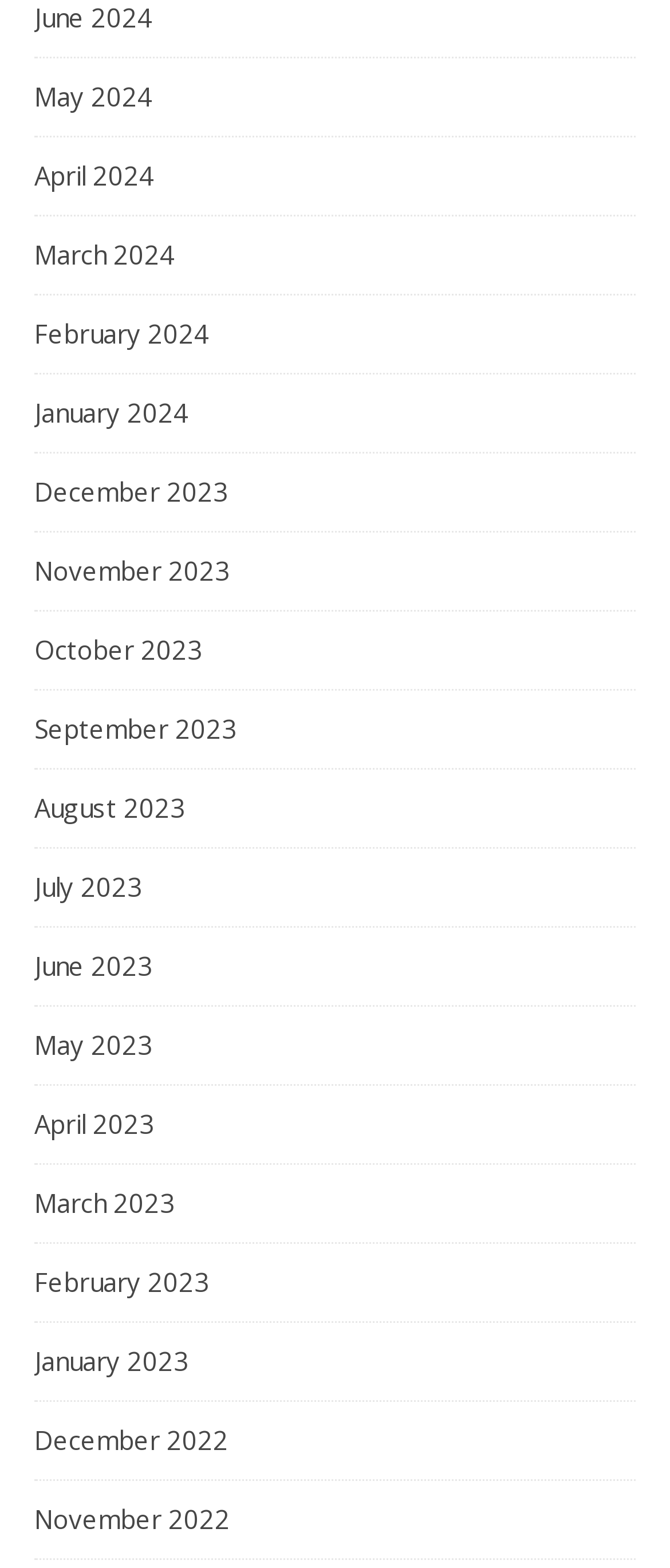Respond to the question below with a single word or phrase:
How many links are there in total?

24